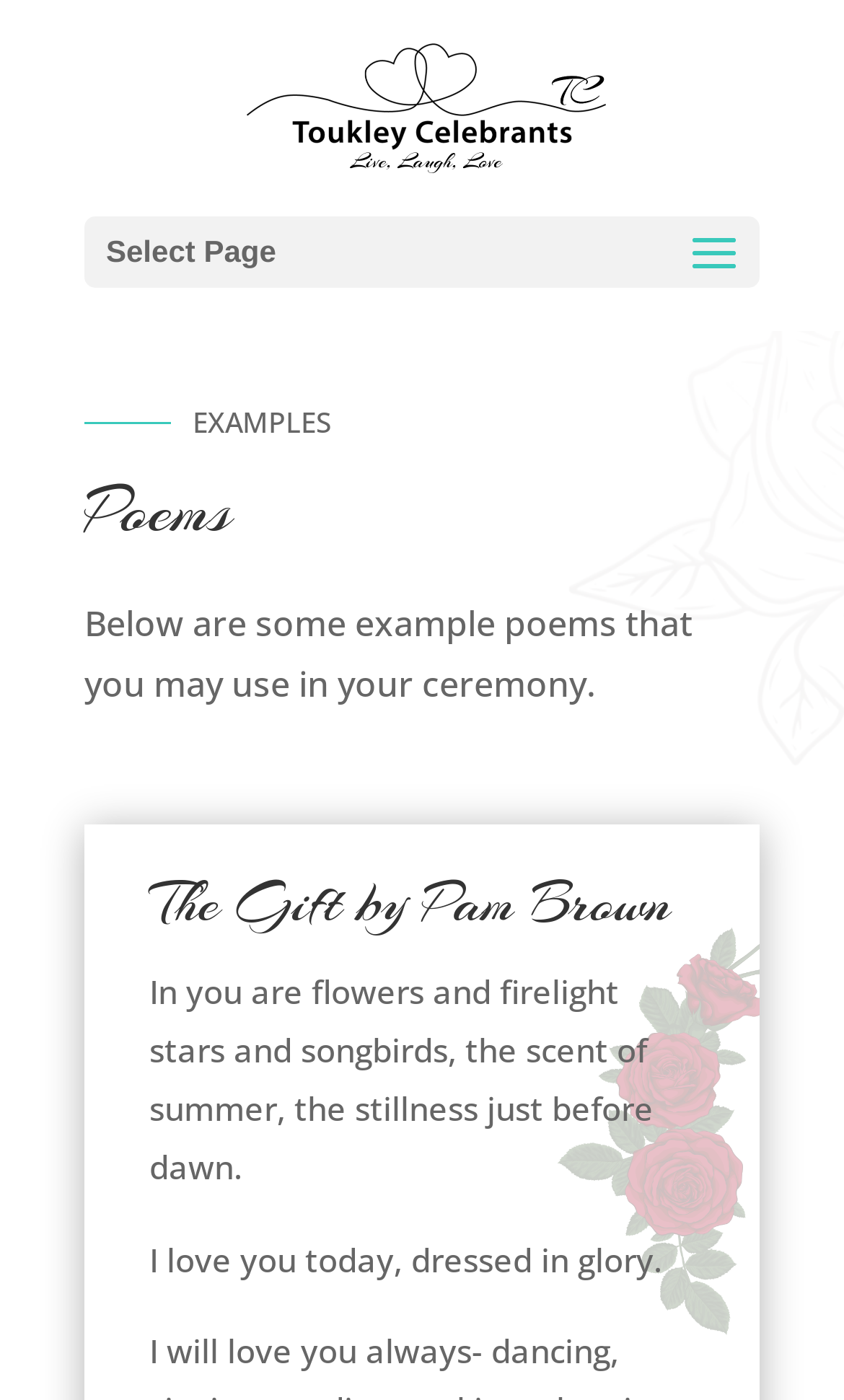Generate a comprehensive description of the webpage content.

The webpage is titled "Resources - Toukley Celebrants" and has a prominent link to "Toukley Celebrants" at the top, accompanied by an image with the same name. Below this, there is a dropdown menu labeled "Select Page". 

To the right of the dropdown menu, there is a heading titled "EXAMPLES". Underneath this heading, there is a section dedicated to poems, indicated by a heading titled "Poems". This section contains a brief introduction, stating that the page provides example poems that can be used in ceremonies.

Below the introduction, there is a poem titled "The Gift by Pam Brown", which is divided into two stanzas. The first stanza reads, "In you are flowers and firelight stars and songbirds, the scent of summer, the stillness just before dawn." The second stanza reads, "I love you today, dressed in glory."